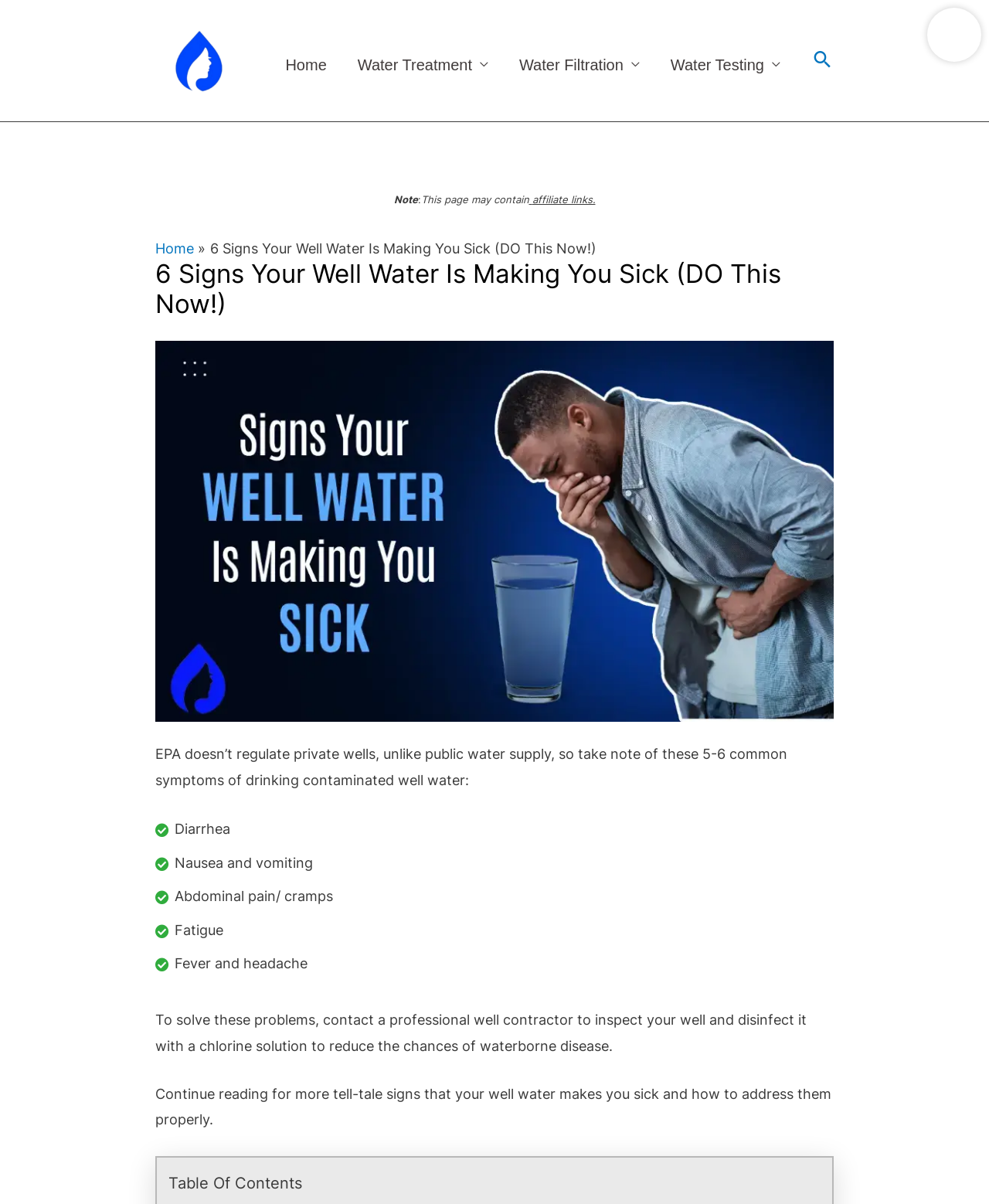Specify the bounding box coordinates for the region that must be clicked to perform the given instruction: "Click on the 'Aqua Professor' link".

[0.157, 0.043, 0.244, 0.056]